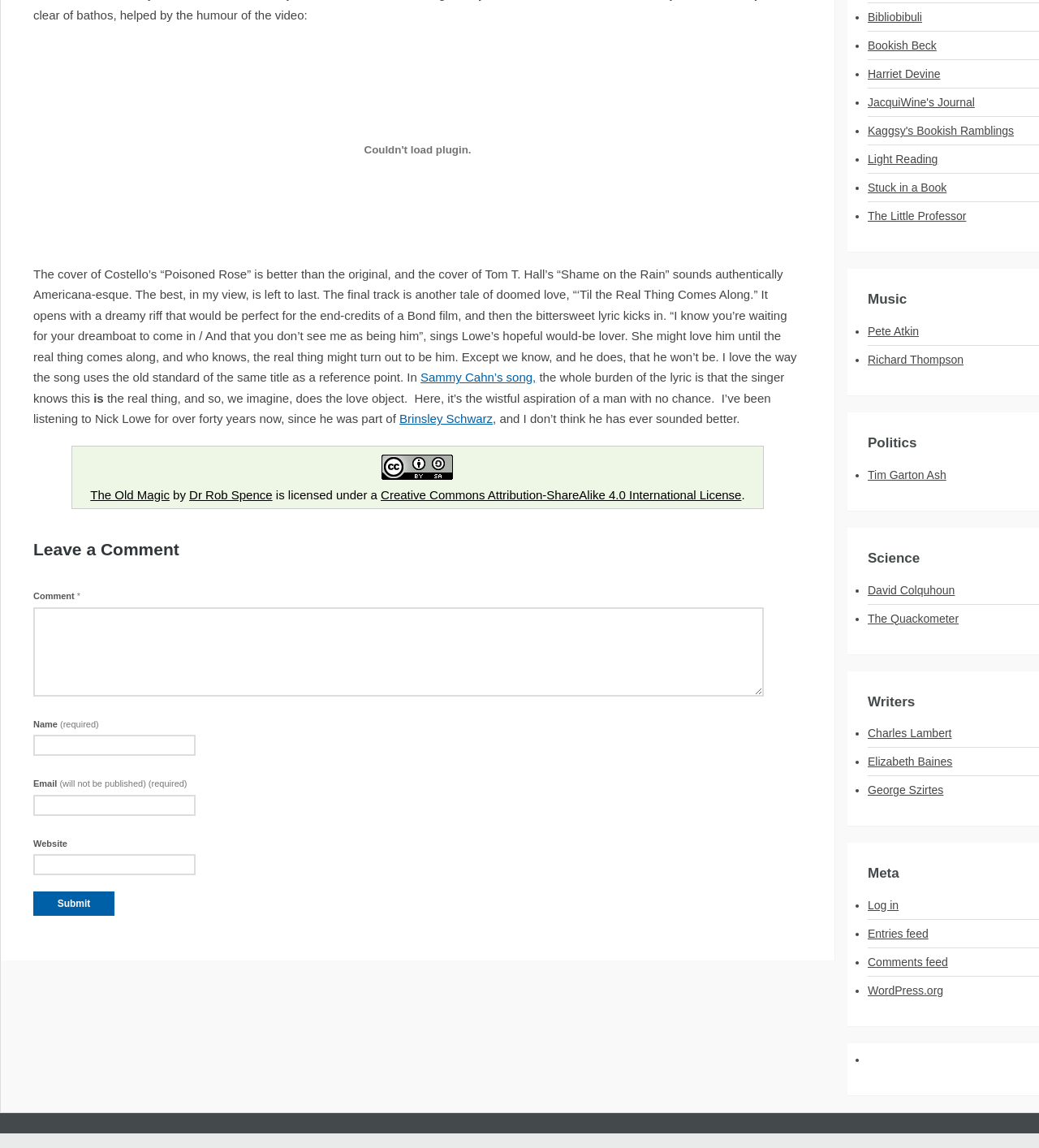Find the bounding box coordinates for the area that should be clicked to accomplish the instruction: "Click the 'Sammy Cahn’s song' link".

[0.405, 0.323, 0.516, 0.335]